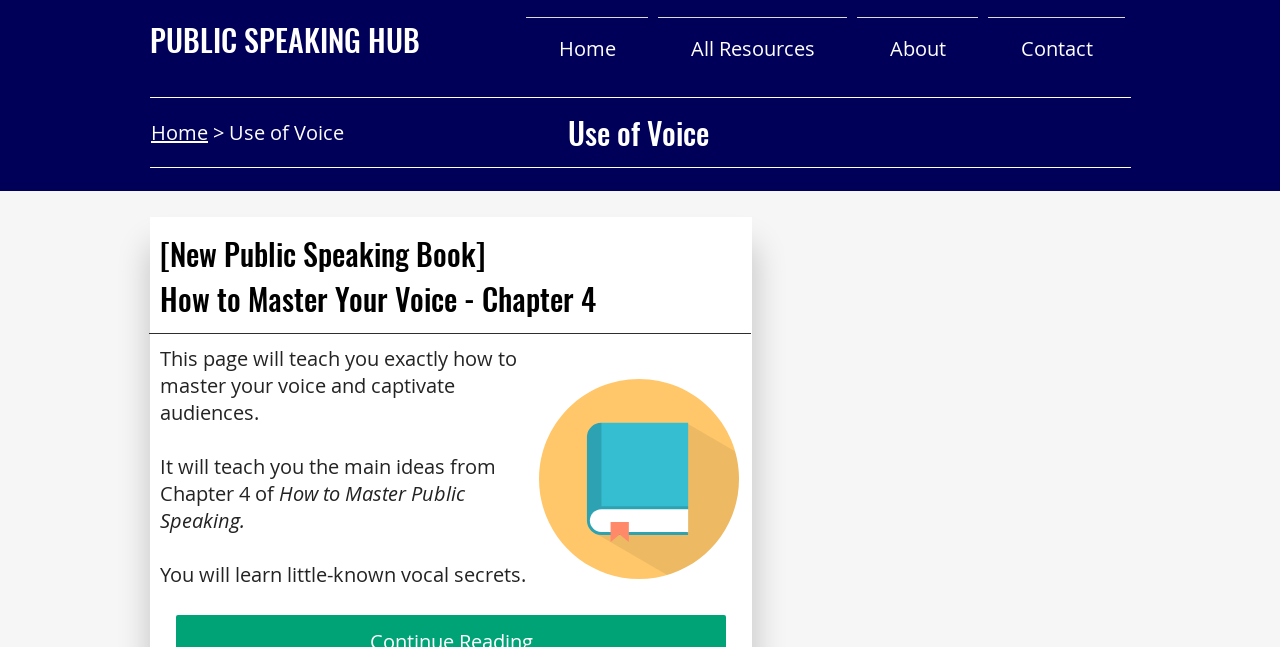Provide the bounding box coordinates of the HTML element this sentence describes: "PUBLIC SPEAKING HUB". The bounding box coordinates consist of four float numbers between 0 and 1, i.e., [left, top, right, bottom].

[0.117, 0.026, 0.328, 0.096]